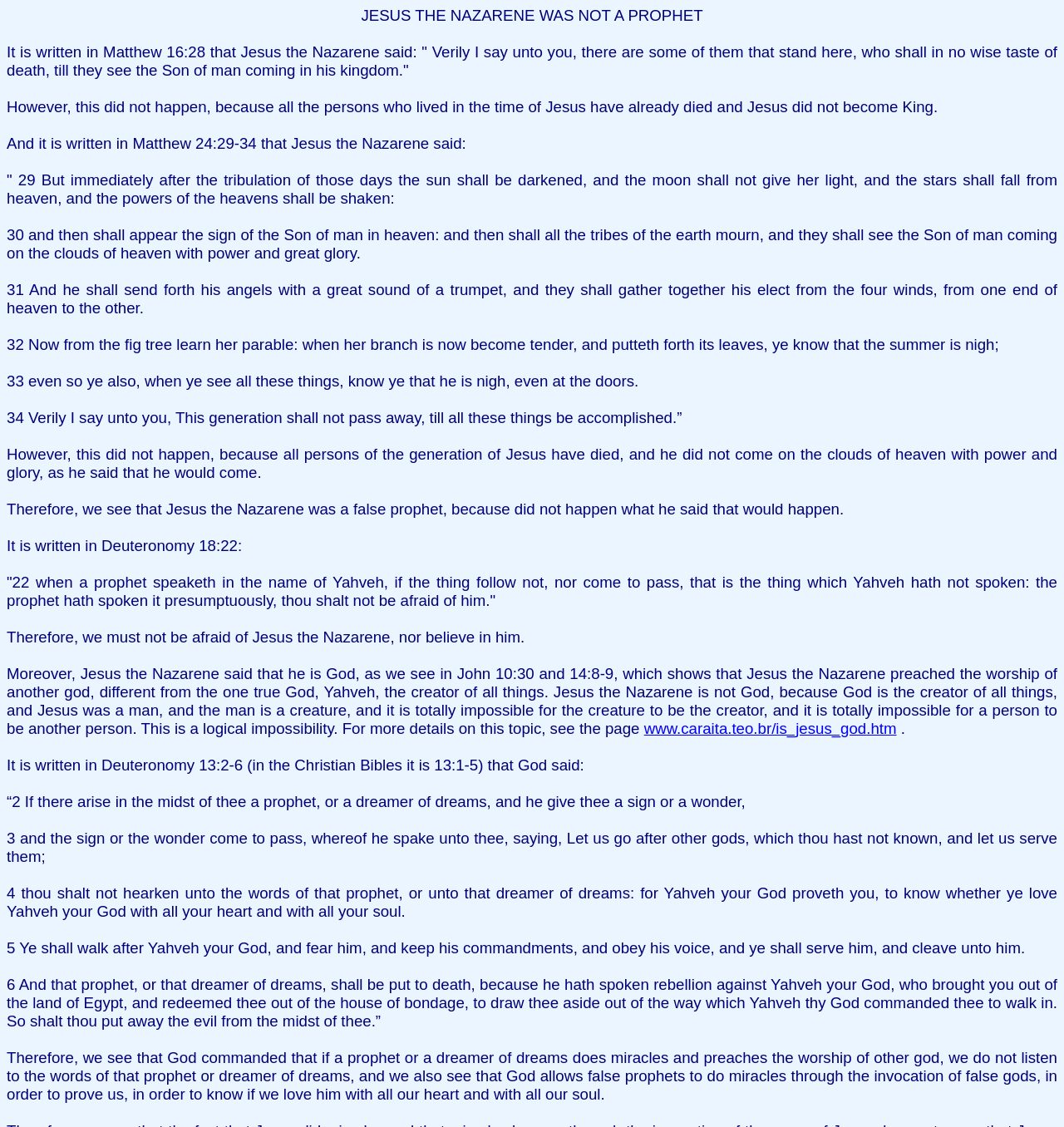What is the consequence of a prophet preaching the worship of another god?
Please give a well-detailed answer to the question.

The webpage quotes Deuteronomy 13:2-6, which states that if a prophet or dreamer of dreams preaches the worship of another god, he shall be put to death. This is because God commanded that such a prophet or dreamer of dreams be punished for speaking rebellion against Yahveh.